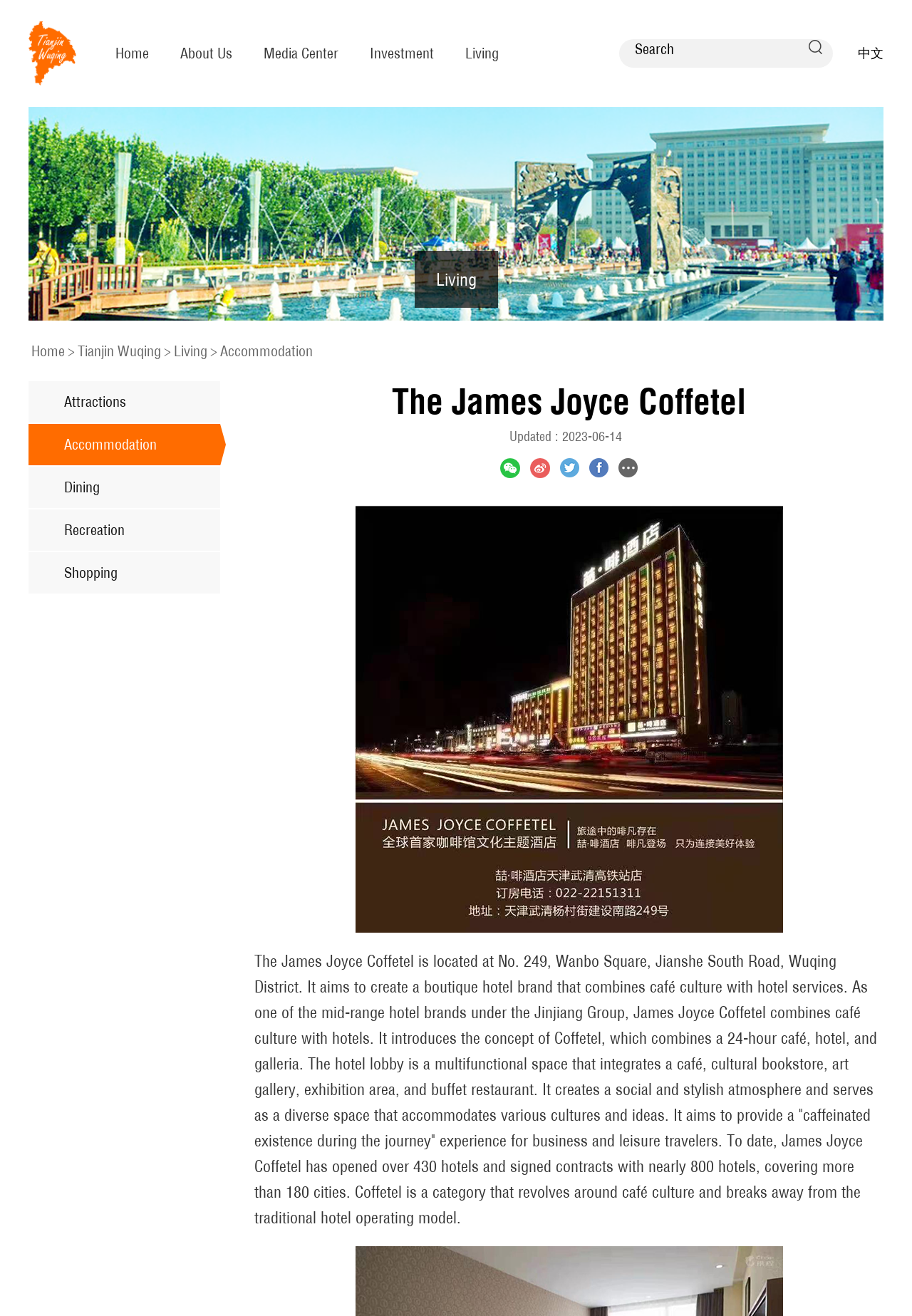Provide the bounding box coordinates for the area that should be clicked to complete the instruction: "Go to Media Center".

[0.289, 0.032, 0.371, 0.049]